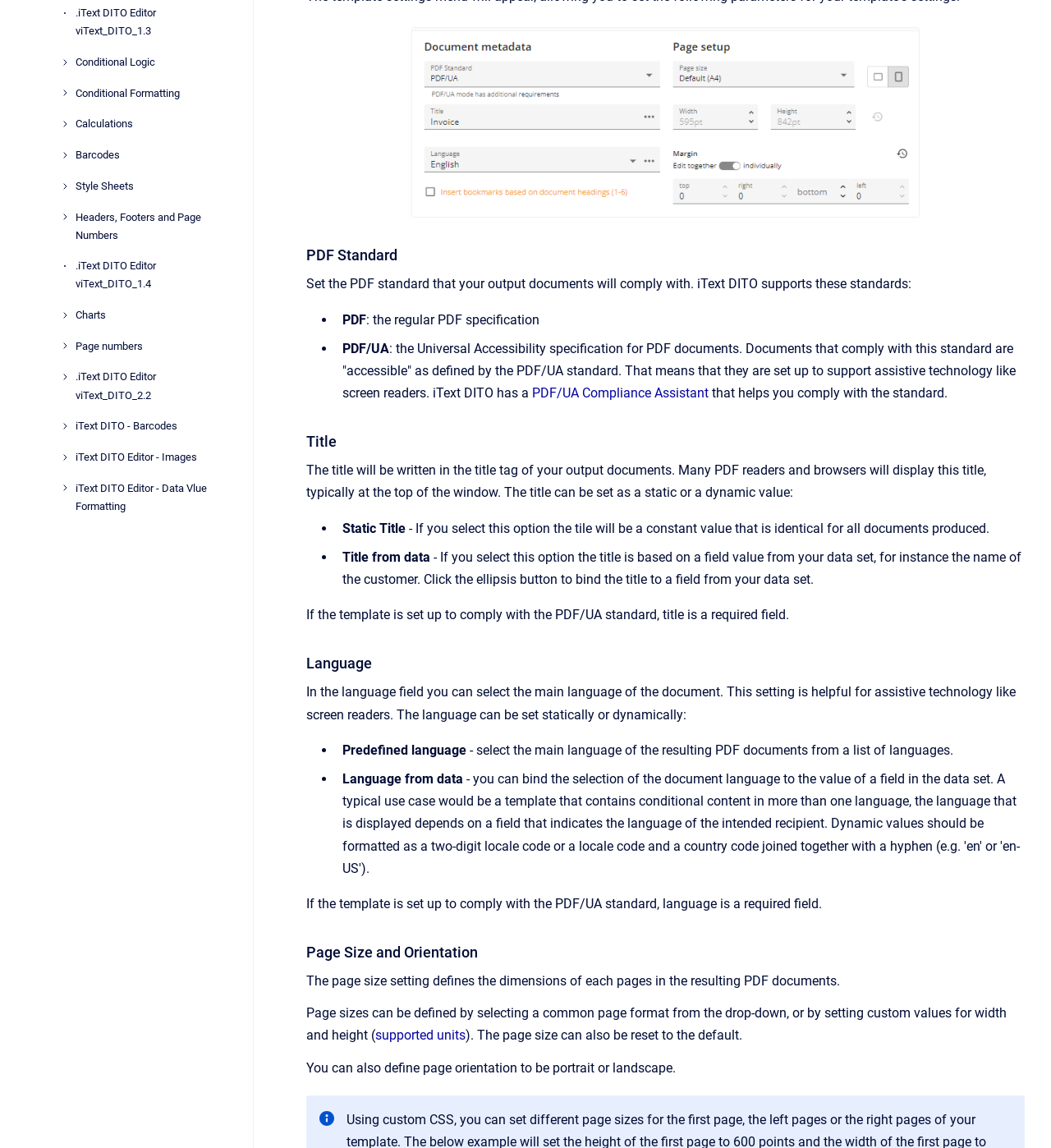Using the webpage screenshot, locate the HTML element that fits the following description and provide its bounding box: "Requirements & Prerequisites".

[0.048, 0.75, 0.216, 0.776]